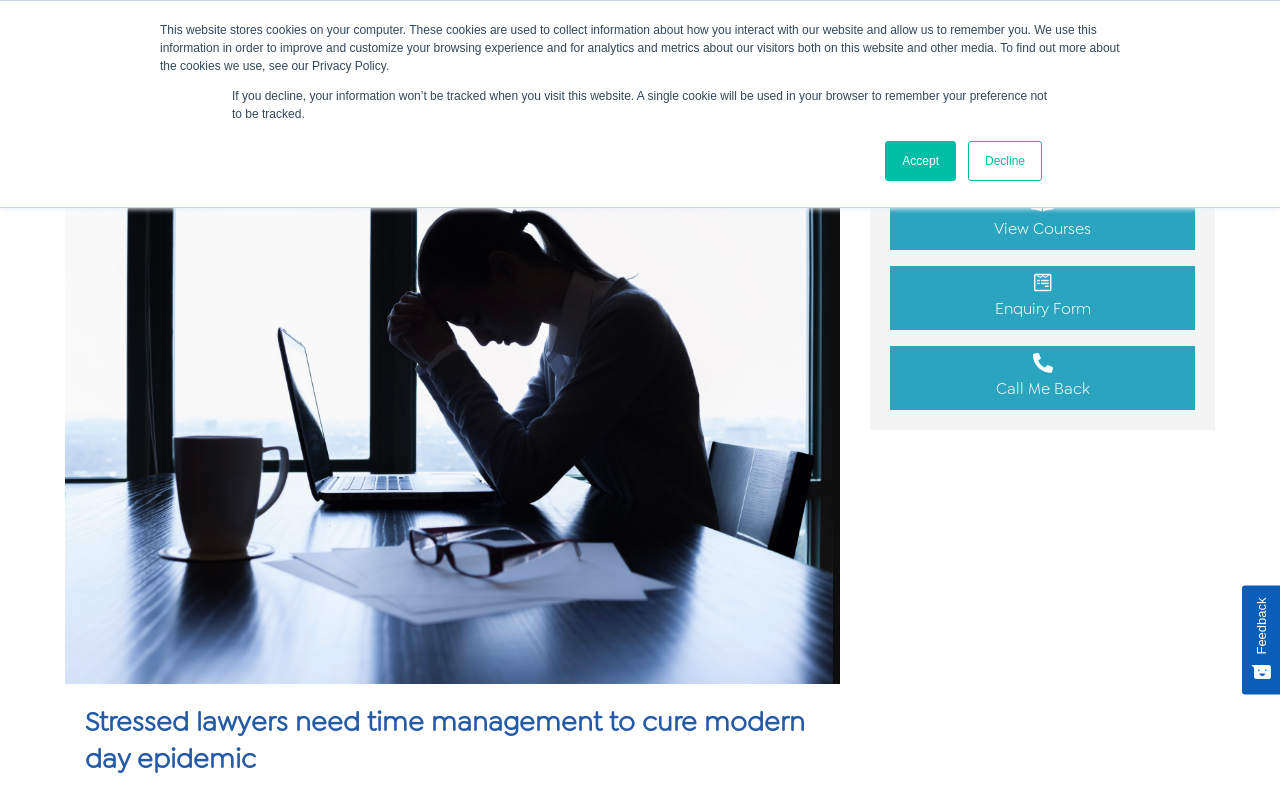Given the description: "In-house & Tailored Training", determine the bounding box coordinates of the UI element. The coordinates should be formatted as four float numbers between 0 and 1, [left, top, right, bottom].

[0.438, 0.07, 0.634, 0.126]